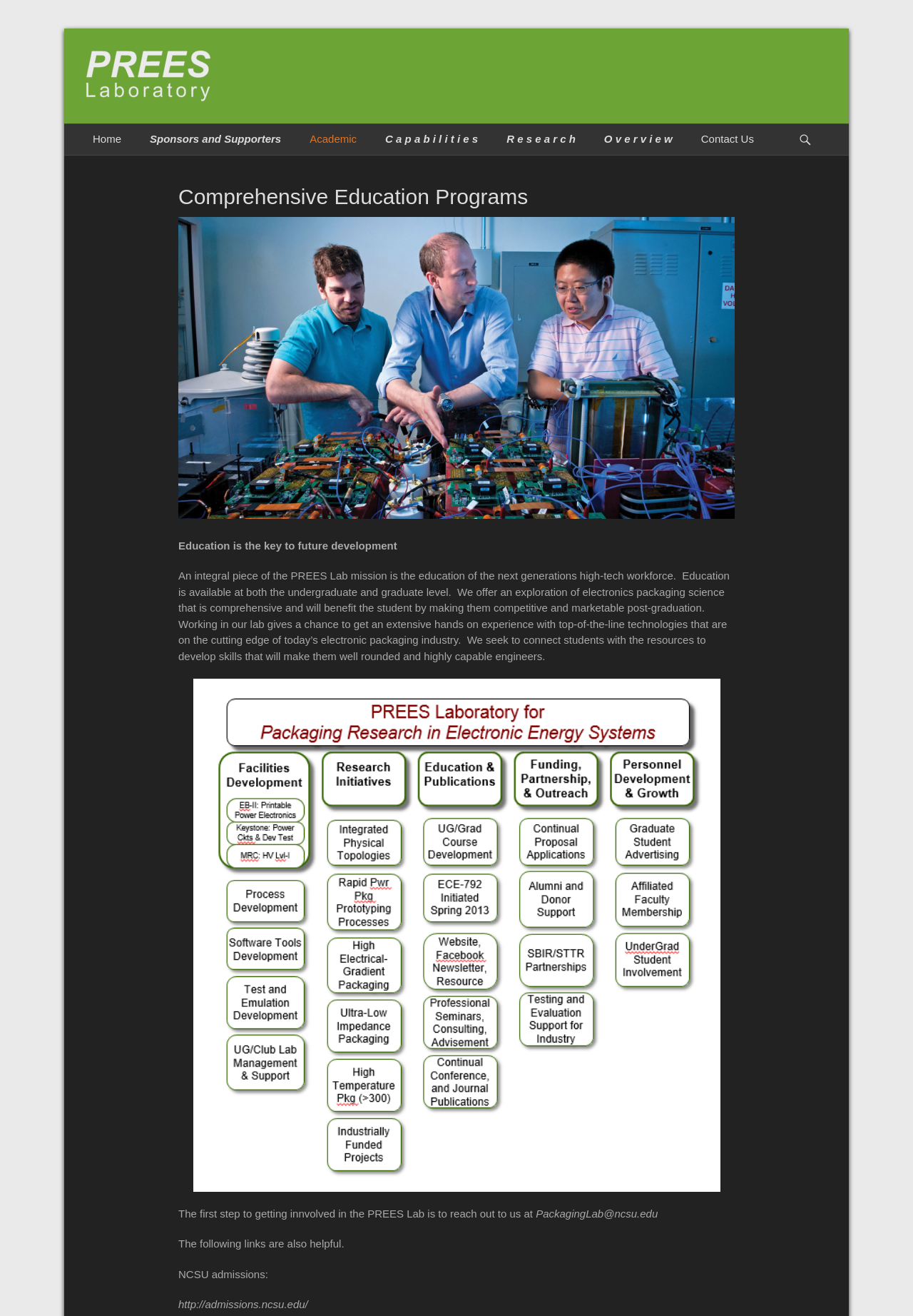Answer briefly with one word or phrase:
What is the link provided for NCSU admissions?

http://admissions.ncsu.edu/